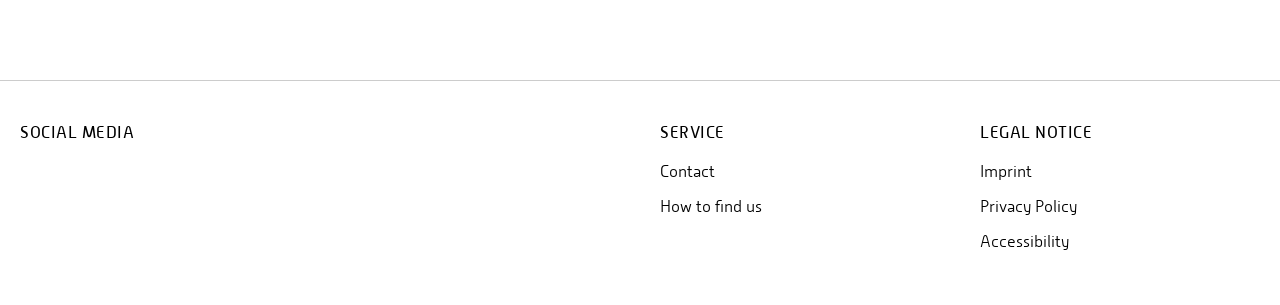Specify the bounding box coordinates of the element's area that should be clicked to execute the given instruction: "Check Accessibility". The coordinates should be four float numbers between 0 and 1, i.e., [left, top, right, bottom].

[0.766, 0.76, 0.835, 0.823]